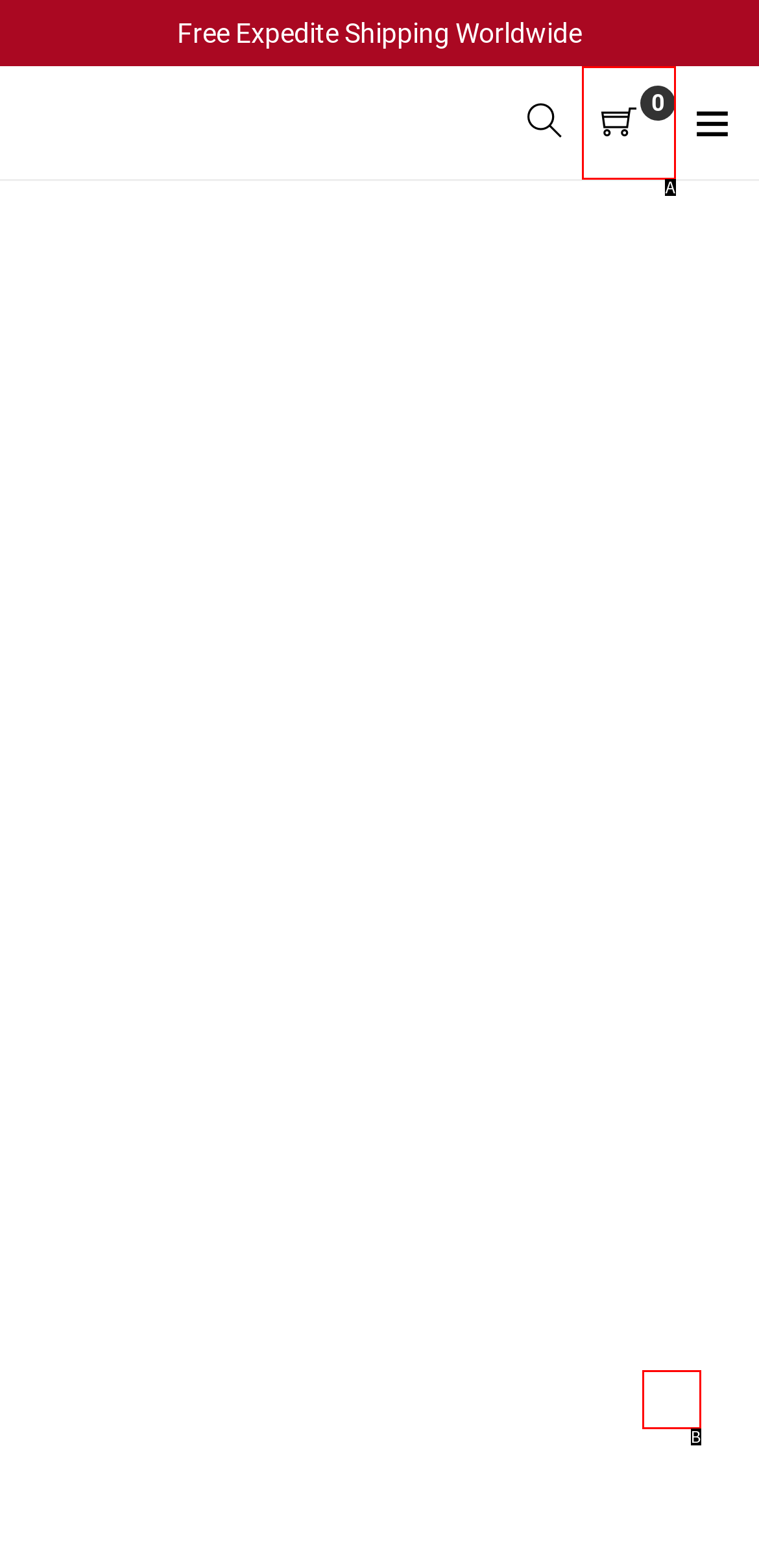Identify the HTML element that best fits the description: 0. Respond with the letter of the corresponding element.

A